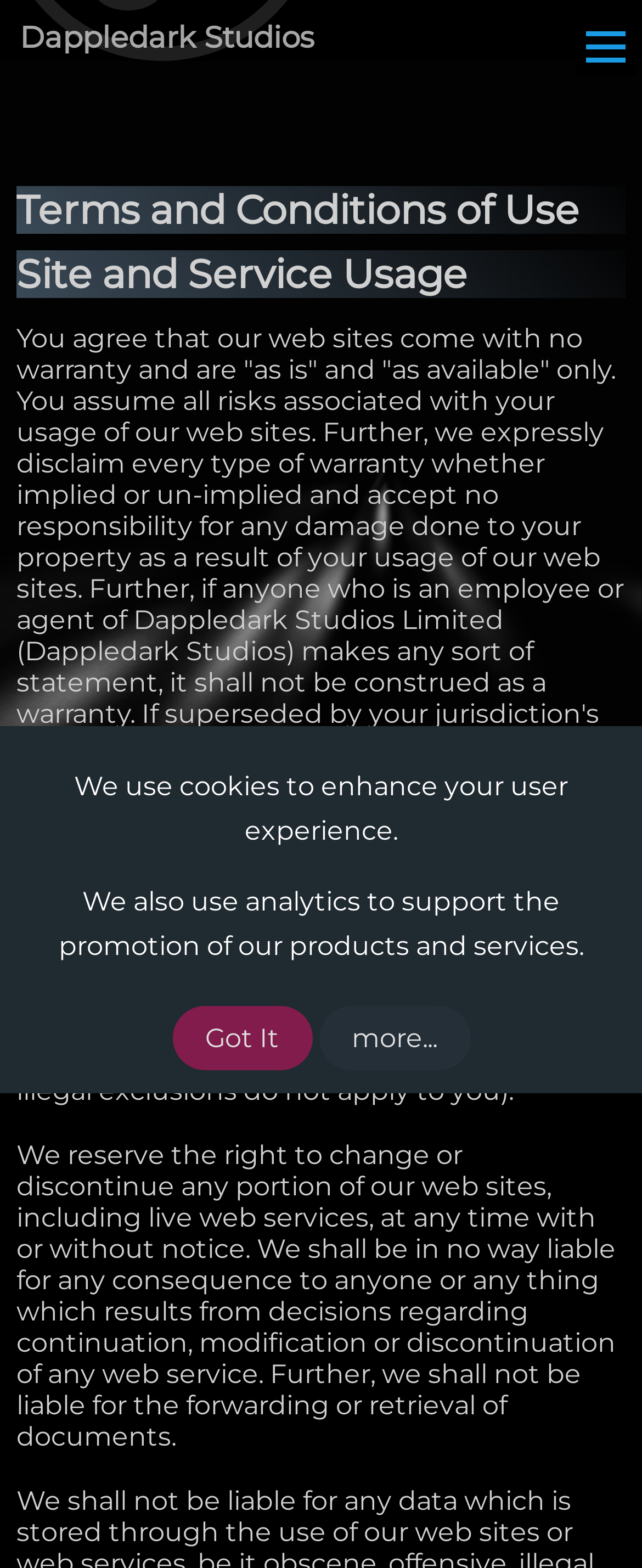Using the webpage screenshot, locate the HTML element that fits the following description and provide its bounding box: "Skip to main content".

[0.0, 0.0, 1.0, 0.019]